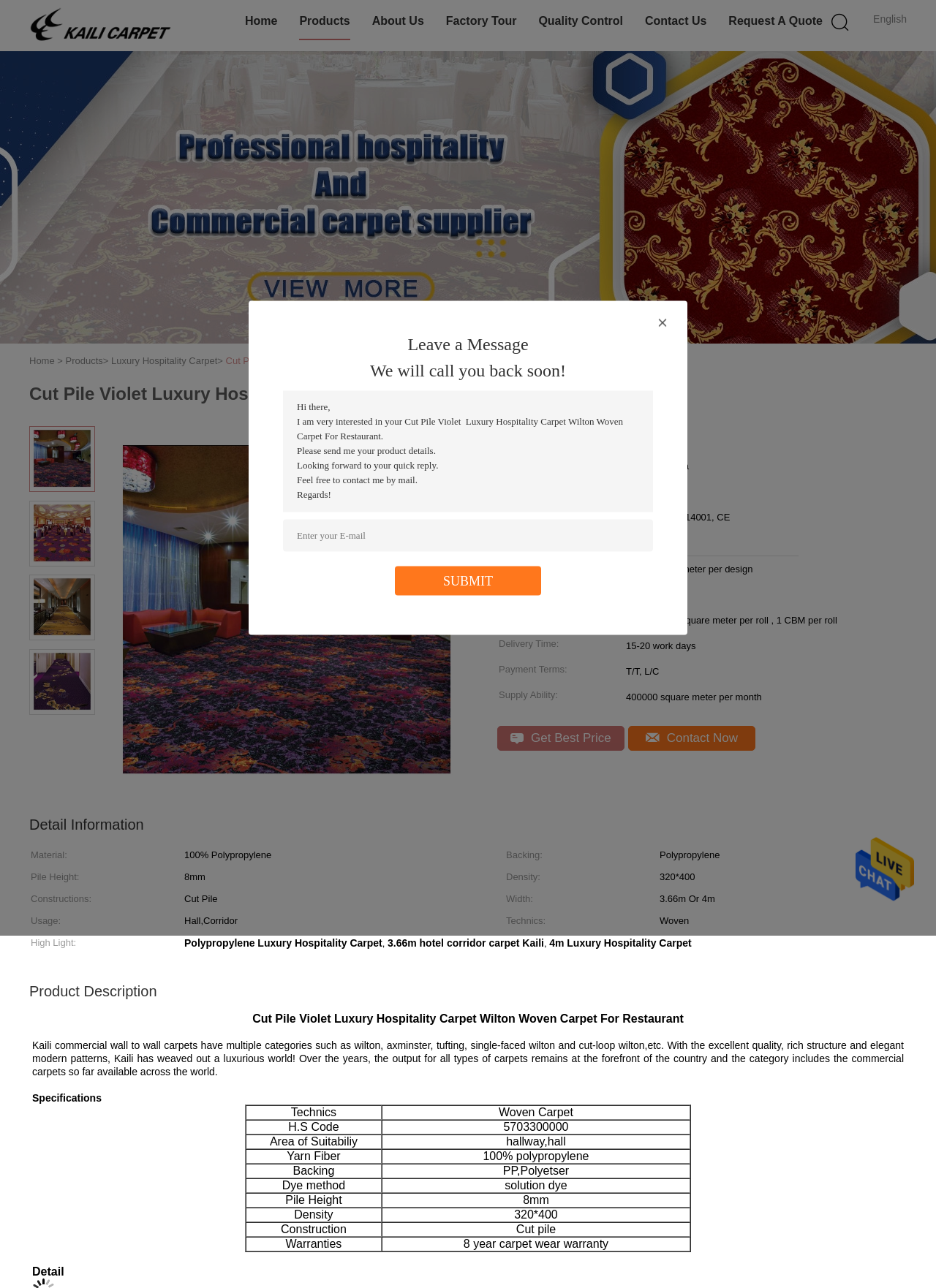Provide an in-depth caption for the contents of the webpage.

This webpage is about a product called "Cut Pile Violet Luxury Hospitality Carpet Wilton Woven Carpet For Restaurant" from a Chinese company, Jiangsu Kaili Carpet Co., Ltd. At the top of the page, there is a navigation menu with links to "Home", "Products", "About Us", "Factory Tour", "Quality Control", "Contact Us", and "Request A Quote". Below the navigation menu, there is a heading with the product name and a link to send a message.

On the left side of the page, there is a section with a company logo and a link to the company's homepage. Below this section, there is a table with basic information about the product, including its place of origin, brand name, certification, model number, and minimum order quantity.

On the right side of the page, there is a section with a heading "Basic Information" and a table with detailed product specifications, including packaging details, delivery time, payment terms, and supply ability. Below this section, there are two buttons, "Get Best Price" and "Contact Now".

Further down the page, there is a section with a heading "Detail Information" and a table with more detailed product specifications, including material, backing, pile height, and density.

There are also several images on the page, including a product image and a company logo. Additionally, there is a section where customers can leave a message and enter their email address to receive a response.